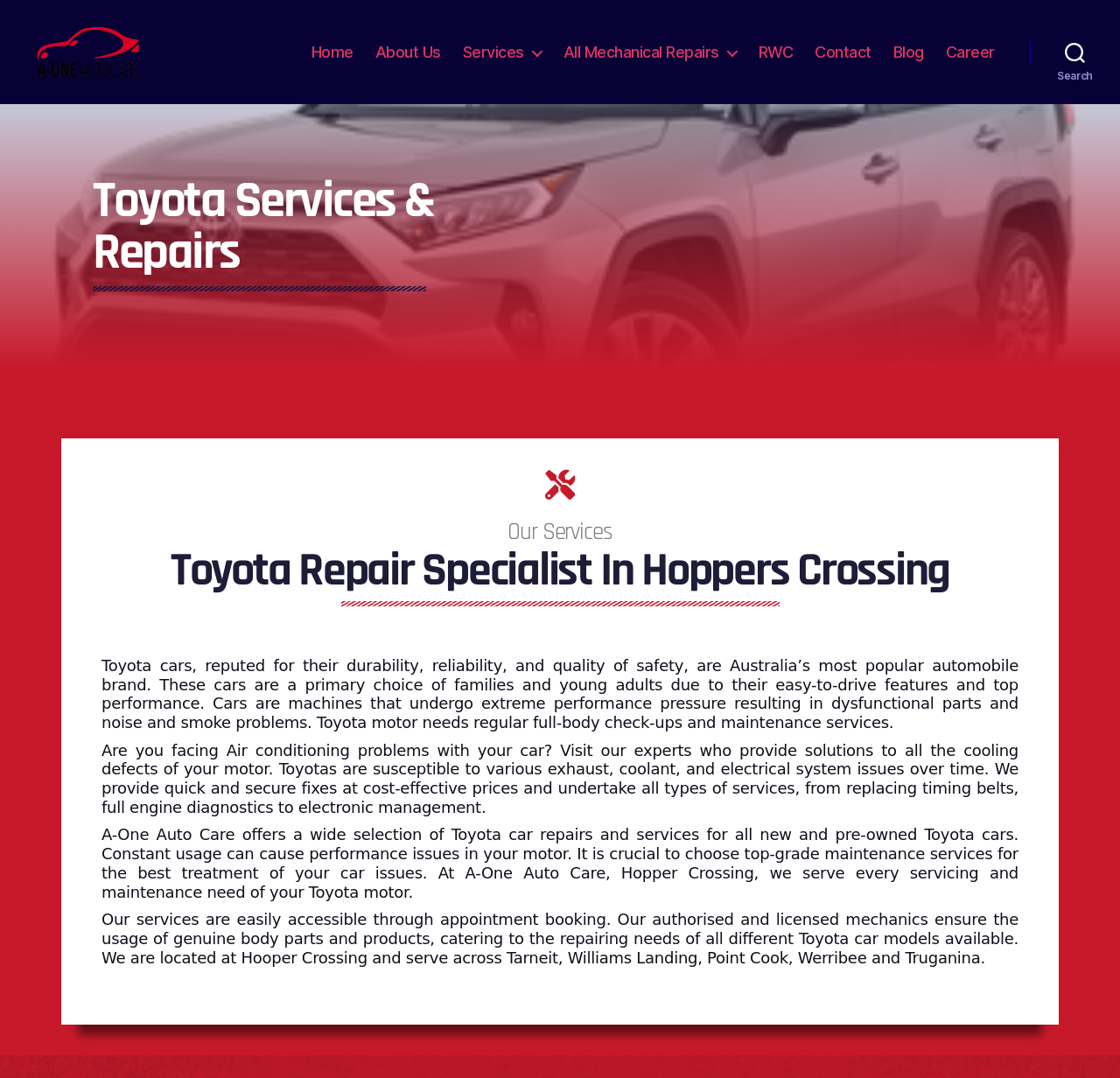Determine the bounding box coordinates of the clickable element to complete this instruction: "Click on the 'Services' link". Provide the coordinates in the format of four float numbers between 0 and 1, [left, top, right, bottom].

[0.413, 0.05, 0.484, 0.068]